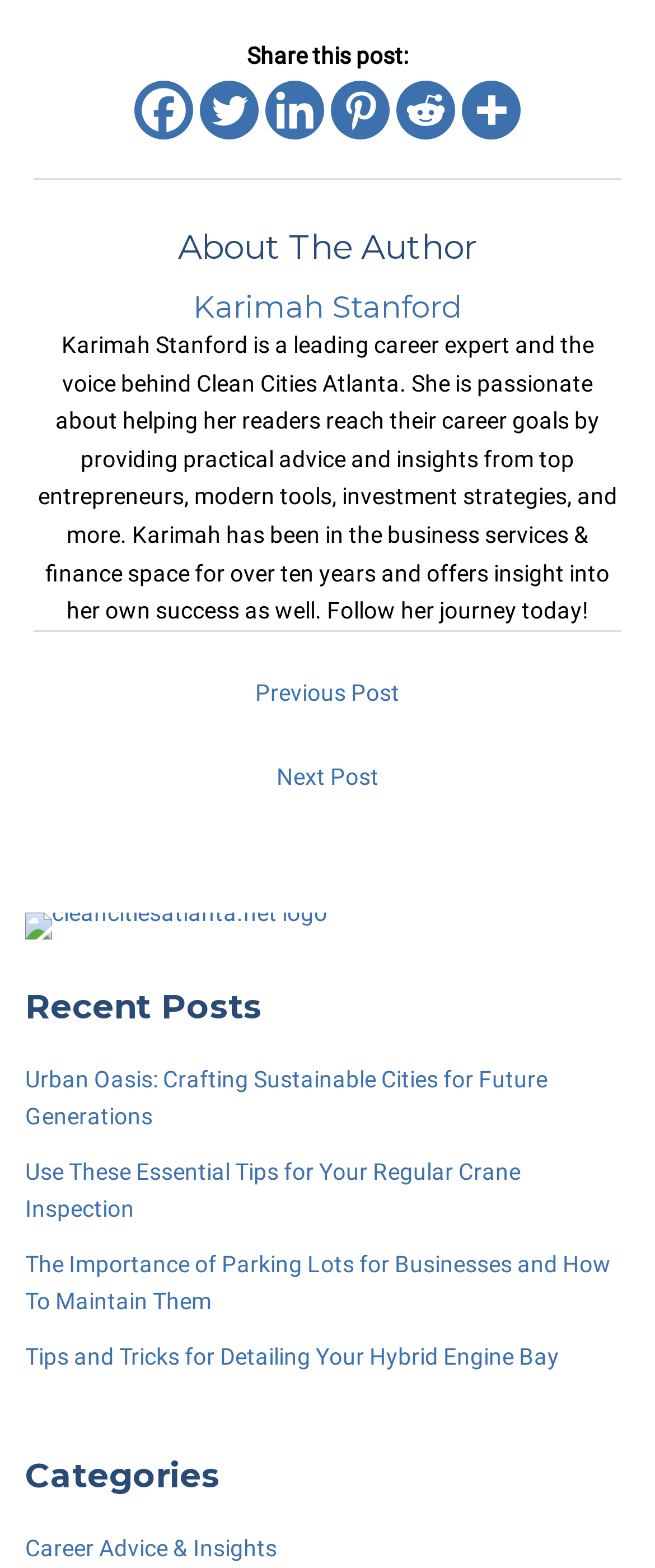Pinpoint the bounding box coordinates for the area that should be clicked to perform the following instruction: "check out NFA Leaders Against Pain Scholarship".

None